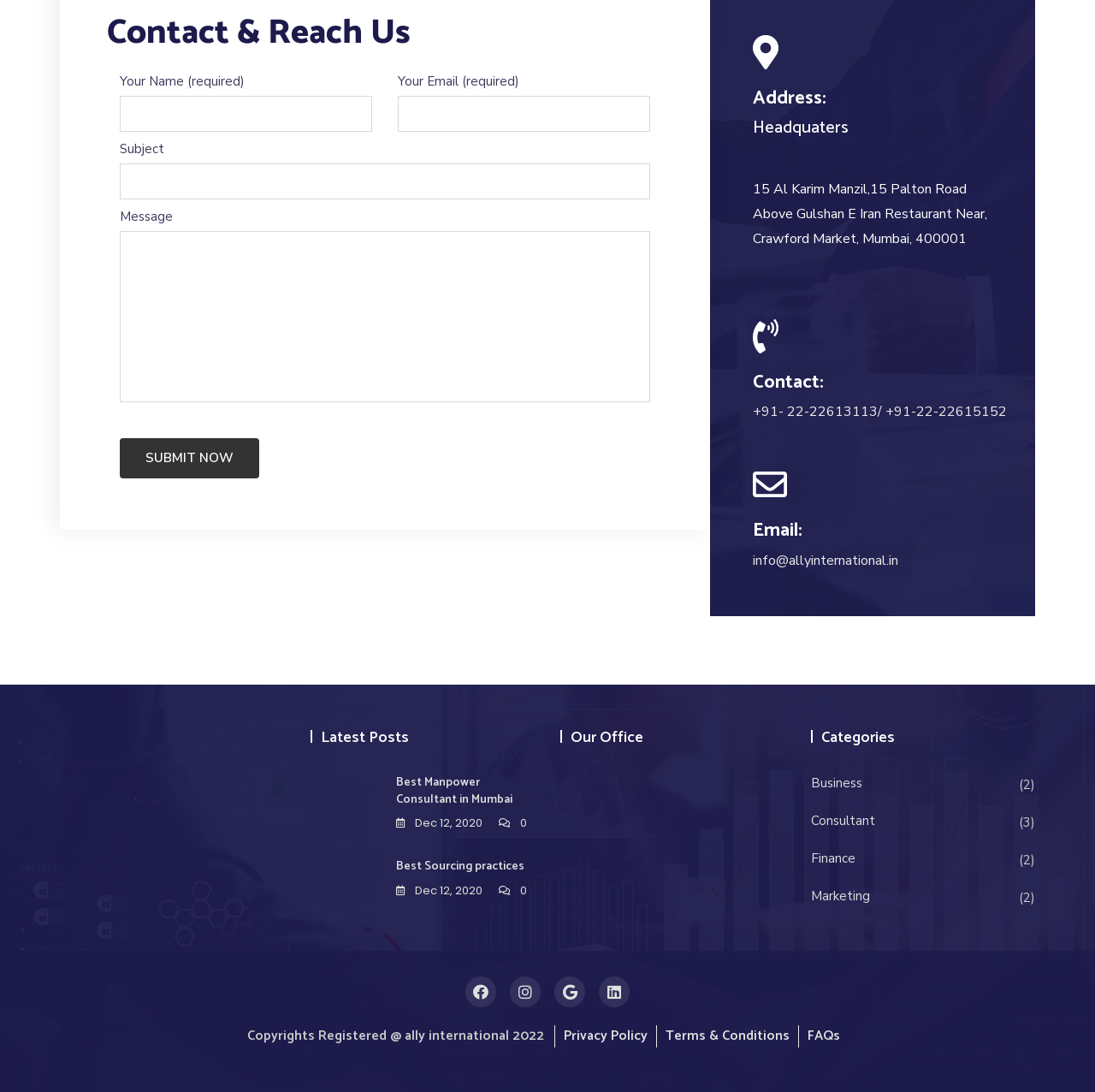Please locate the bounding box coordinates of the element that needs to be clicked to achieve the following instruction: "Click the SUBMIT NOW button". The coordinates should be four float numbers between 0 and 1, i.e., [left, top, right, bottom].

[0.109, 0.401, 0.237, 0.438]